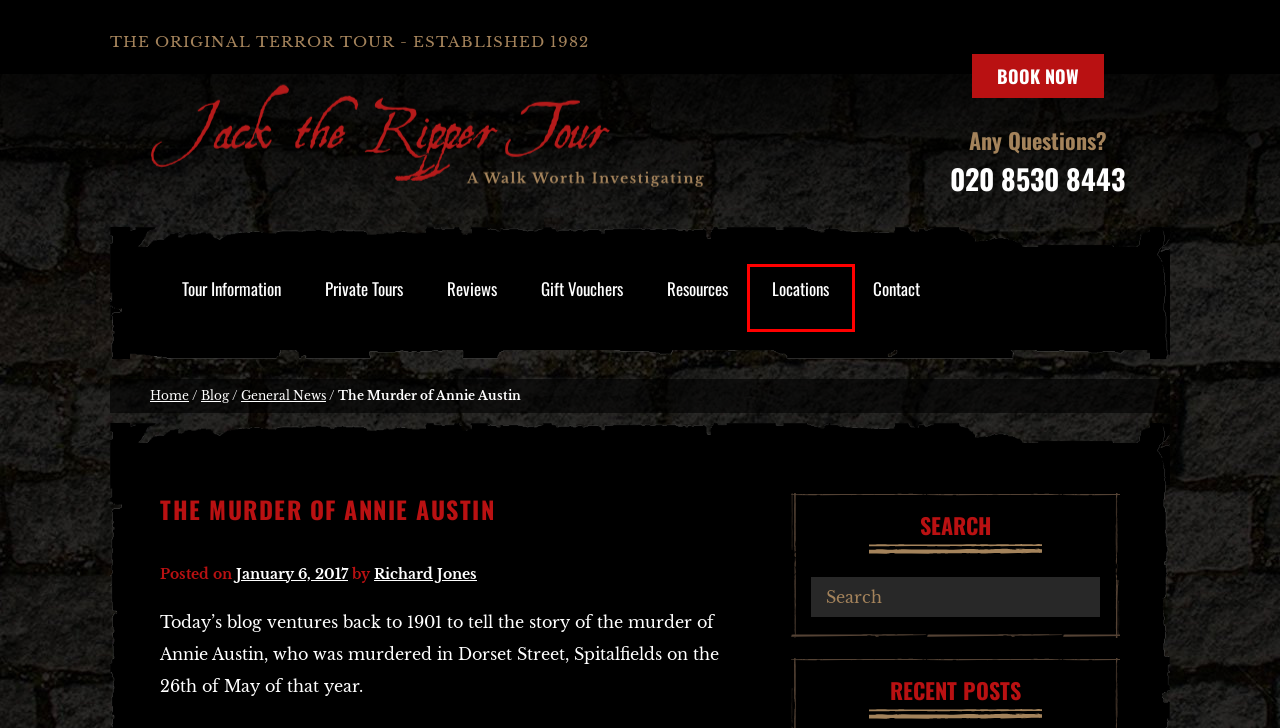You are given a screenshot of a webpage with a red rectangle bounding box around a UI element. Select the webpage description that best matches the new webpage after clicking the element in the bounding box. Here are the candidates:
A. Jack The Ripper Tour - The Original London Terror Walk
B. Jack The Ripper Walks of London | Jack The Ripper 1888
C. Meeting Point For The Jack The Ripper Tour
D. Contact Us
E. Jack The Ripper Tour Gift Vouchers
F. Our Private Group Tours | Jack The Ripper 1888
G. Reviews For Our Jack the Ripper Walking Tour of London.
H. Whitechapel & Spitalfields | Jack The Ripper 1888

H